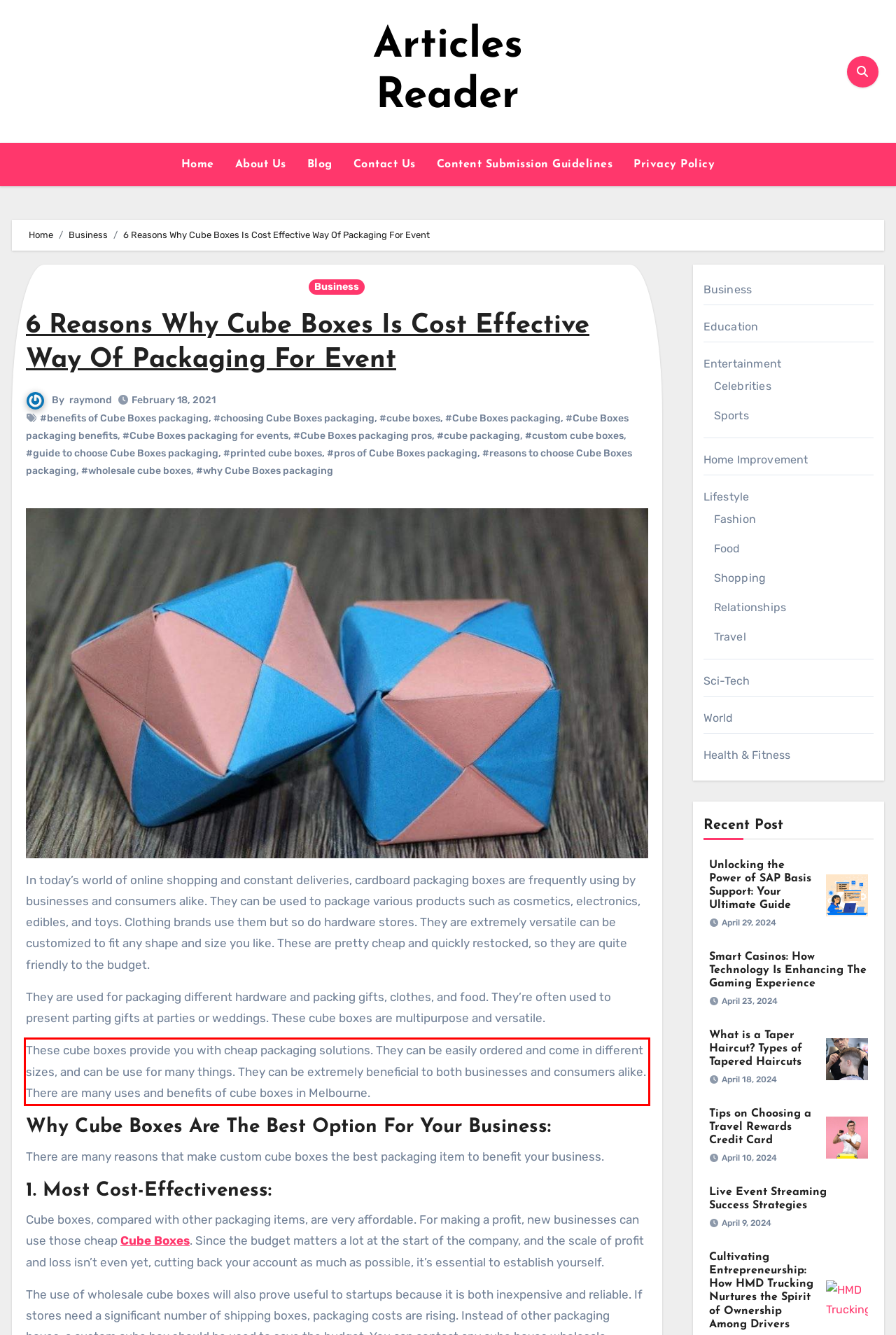Given the screenshot of a webpage, identify the red rectangle bounding box and recognize the text content inside it, generating the extracted text.

These cube boxes provide you with cheap packaging solutions. They can be easily ordered and come in different sizes, and can be use for many things. They can be extremely beneficial to both businesses and consumers alike. There are many uses and benefits of cube boxes in Melbourne.